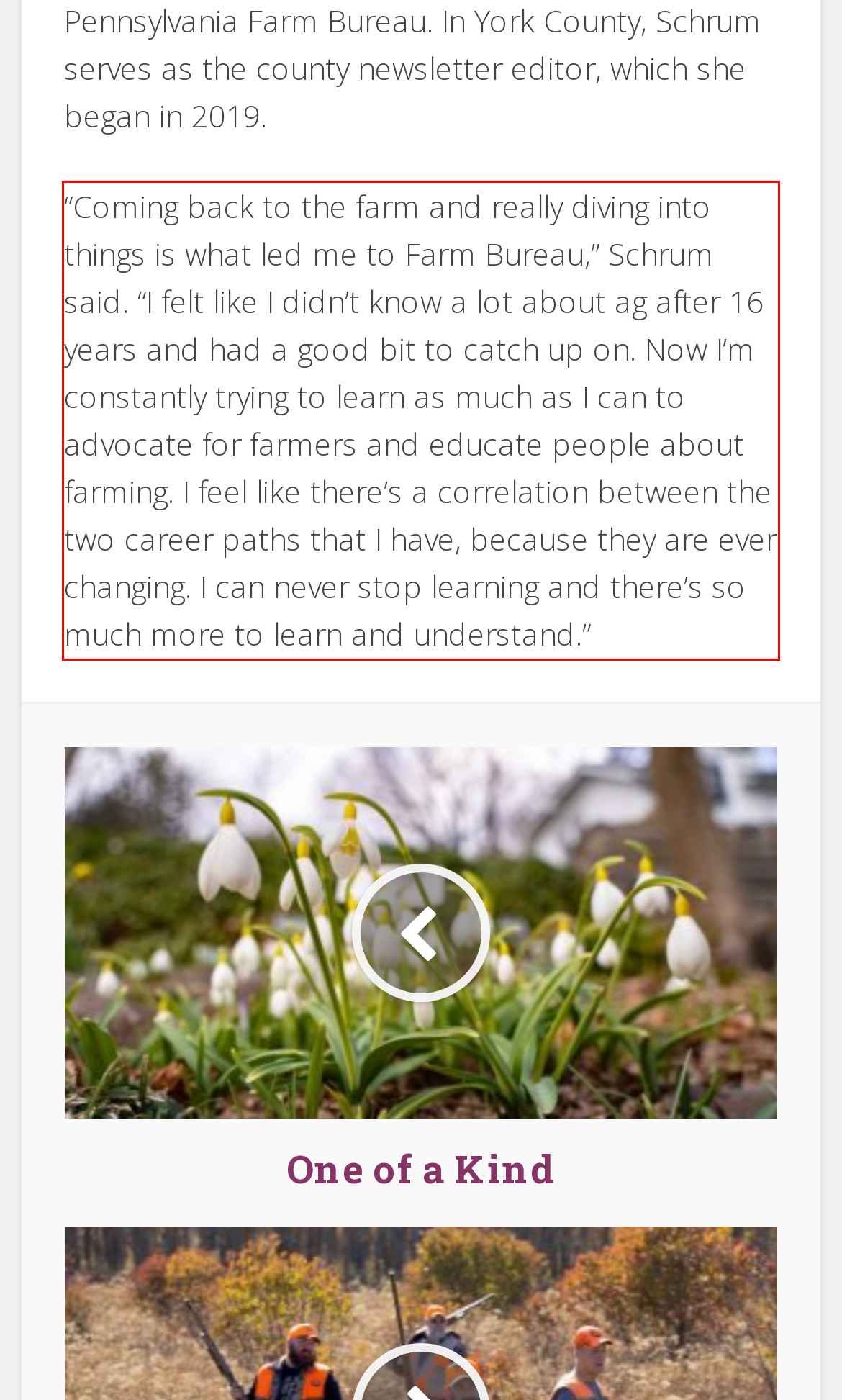Examine the screenshot of the webpage, locate the red bounding box, and generate the text contained within it.

“Coming back to the farm and really diving into things is what led me to Farm Bureau,” Schrum said. “I felt like I didn’t know a lot about ag after 16 years and had a good bit to catch up on. Now I’m constantly trying to learn as much as I can to advocate for farmers and educate people about farming. I feel like there’s a correlation between the two career paths that I have, because they are ever changing. I can never stop learning and there’s so much more to learn and understand.”